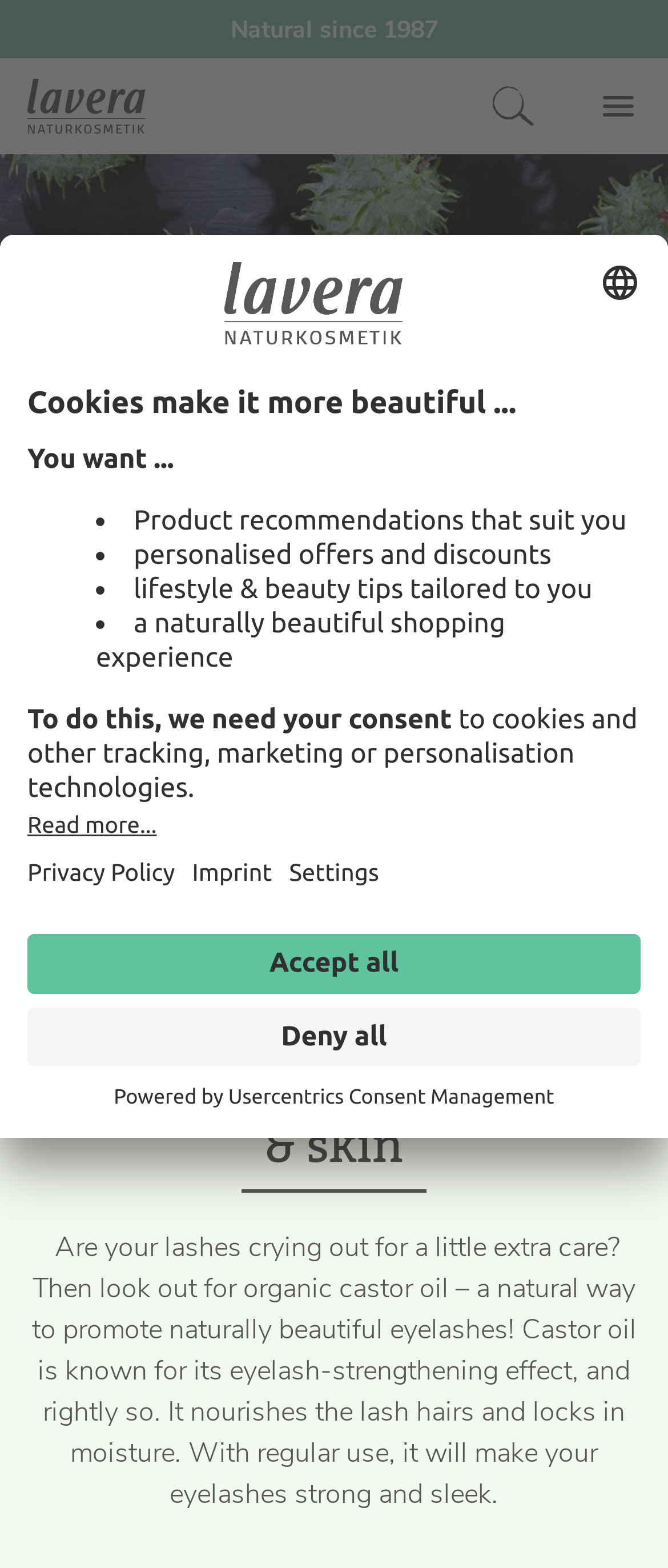Observe the image and answer the following question in detail: What is the language selection option located?

The language selection option is located at the top right corner of the webpage, and it is represented by a button labeled 'Select language'.